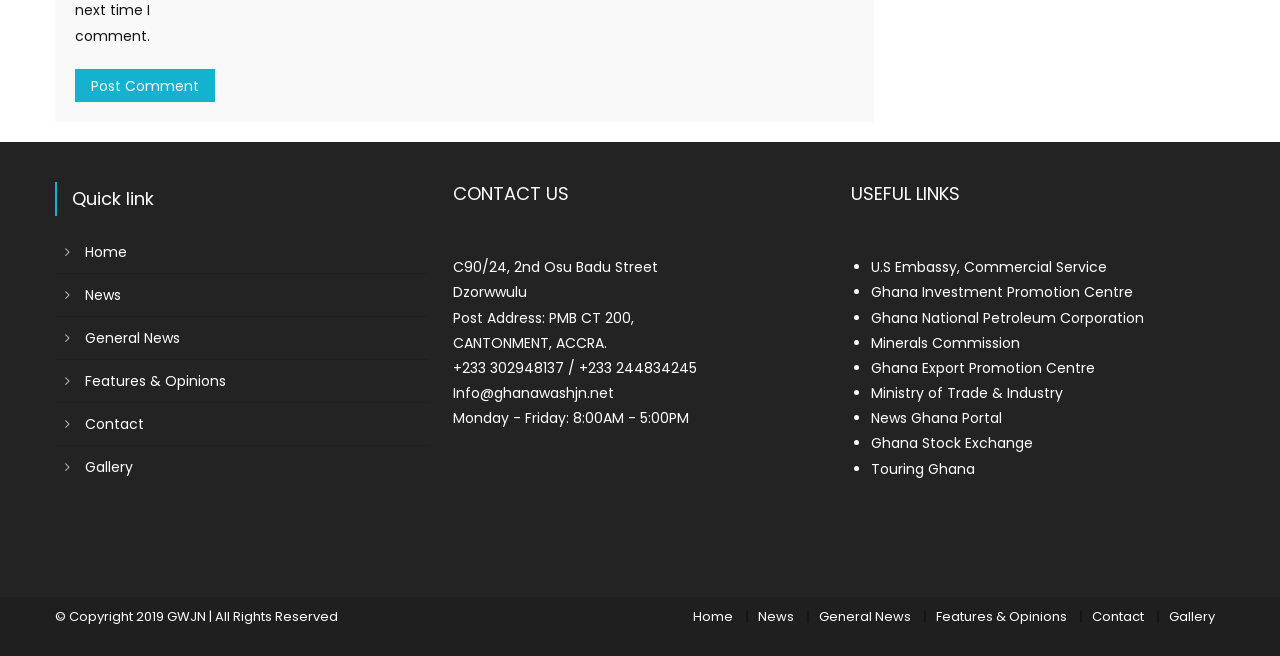Using a single word or phrase, answer the following question: 
What is the copyright information?

Copyright 2019 GWJN